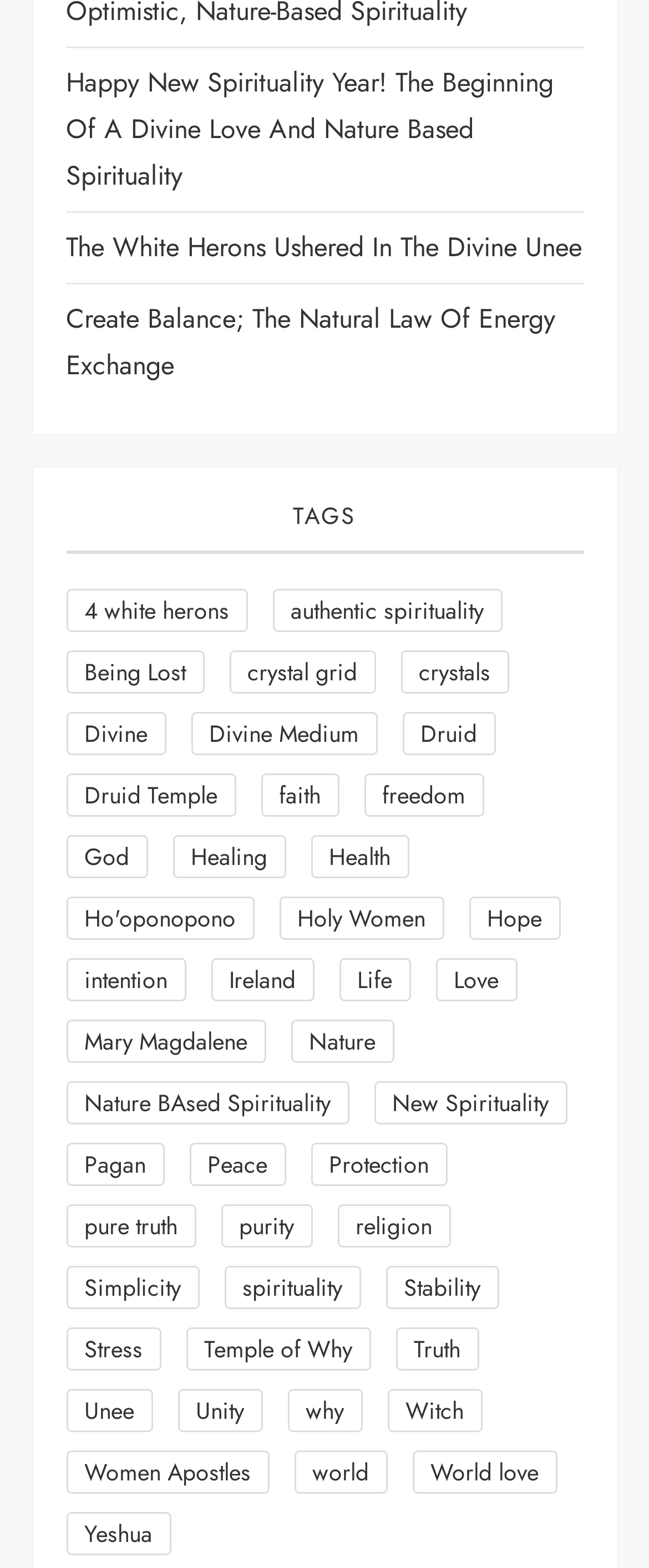Provide a one-word or brief phrase answer to the question:
How many tags are available on this webpage?

276